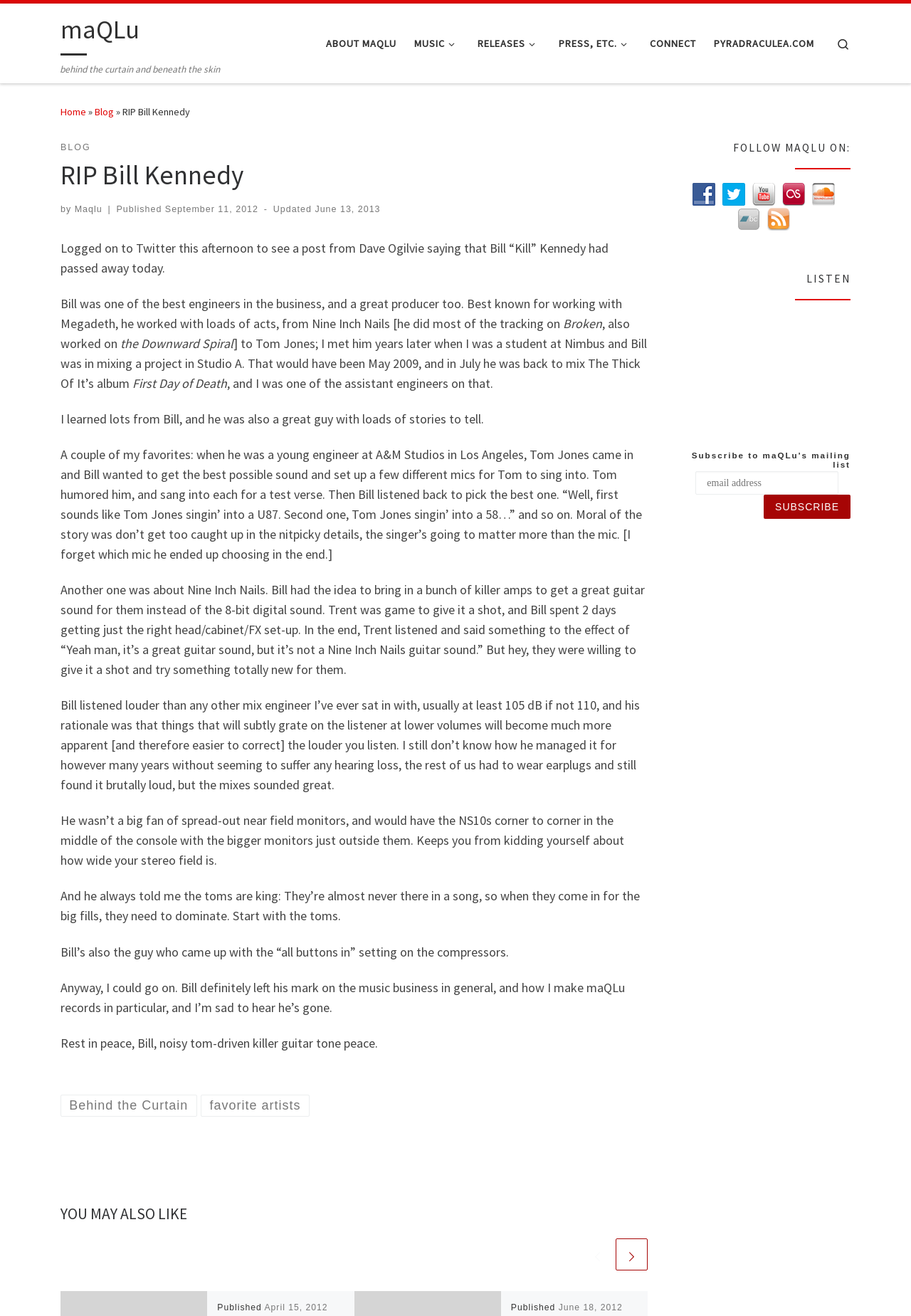Using the given element description, provide the bounding box coordinates (top-left x, top-left y, bottom-right x, bottom-right y) for the corresponding UI element in the screenshot: favorite artists

[0.22, 0.832, 0.34, 0.849]